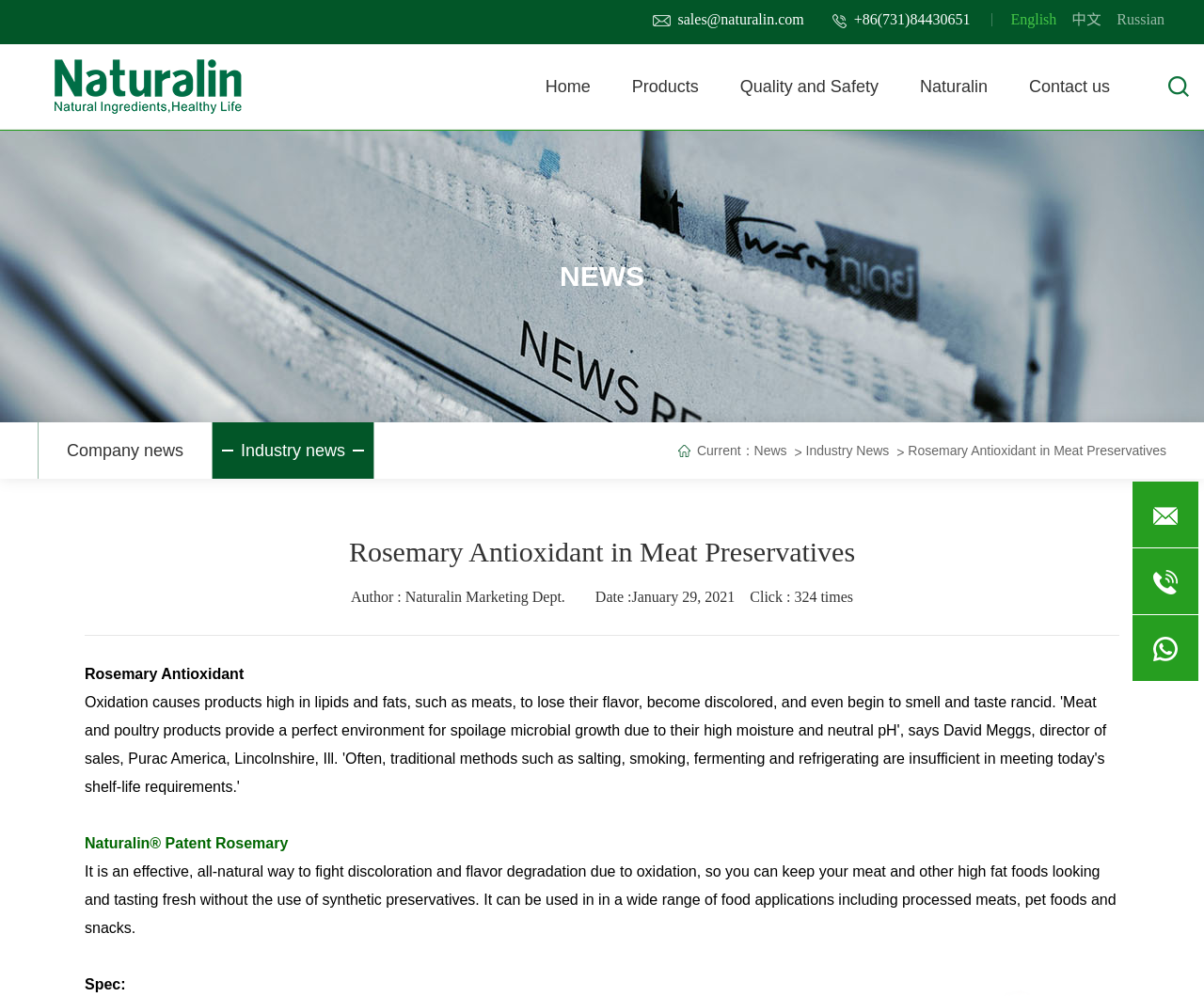Give a concise answer using only one word or phrase for this question:
What is the main topic of the news article?

Rosemary Antioxidant in Meat Preservatives